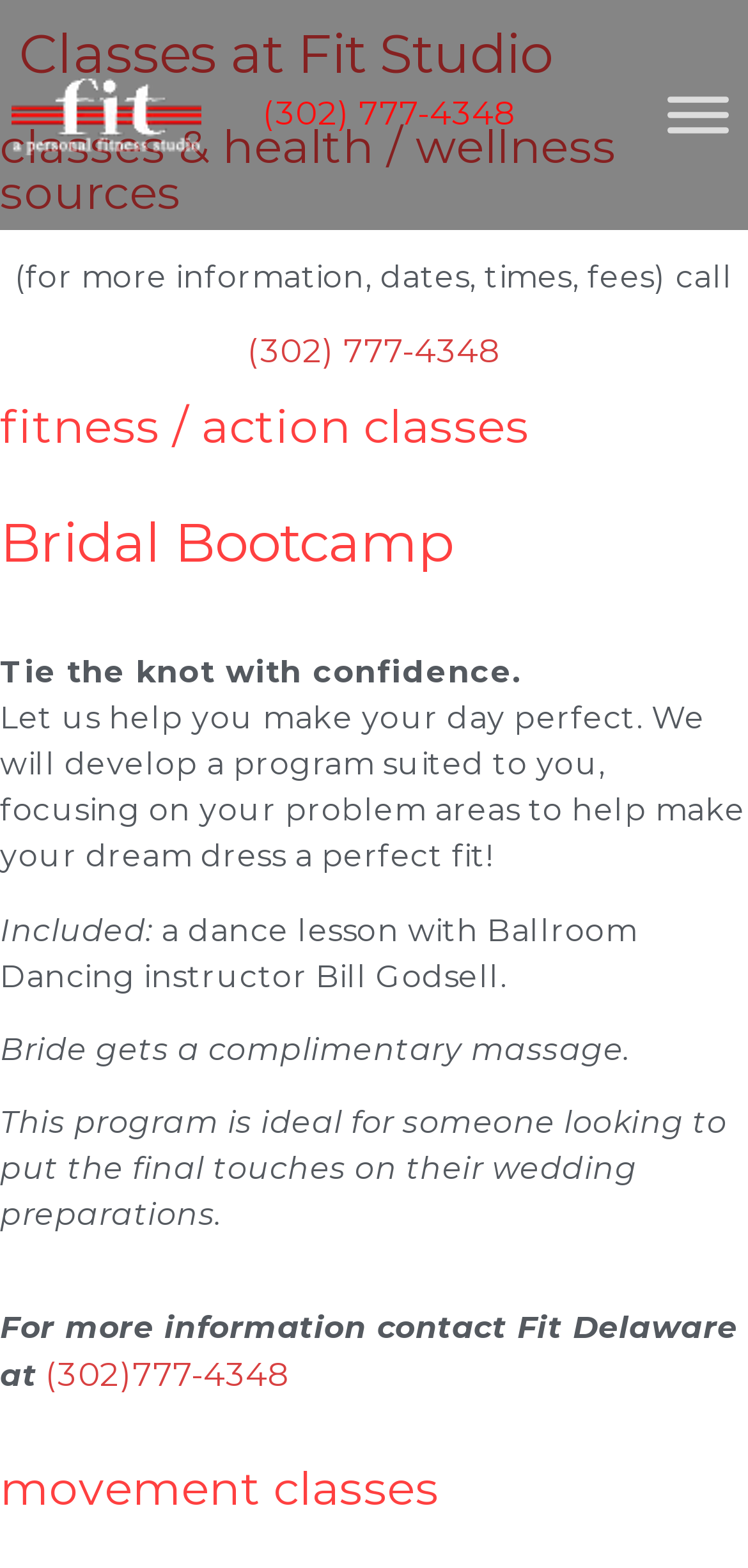What is the purpose of the Bridal Bootcamp program?
Please provide a single word or phrase as your answer based on the screenshot.

Final touches on wedding preparations